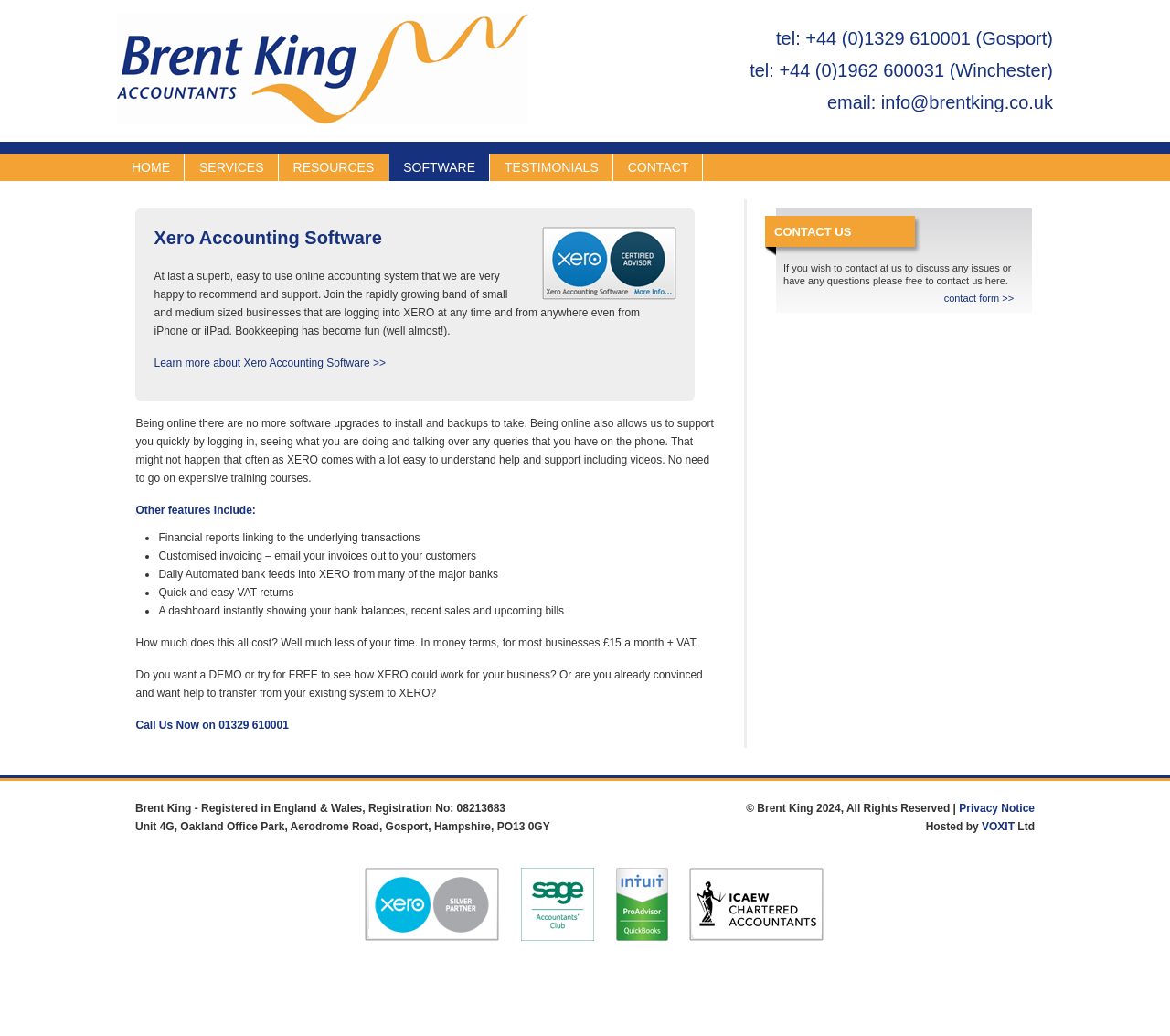Please identify the bounding box coordinates of the element that needs to be clicked to execute the following command: "Learn more about Xero Accounting Software". Provide the bounding box using four float numbers between 0 and 1, formatted as [left, top, right, bottom].

[0.132, 0.344, 0.33, 0.357]